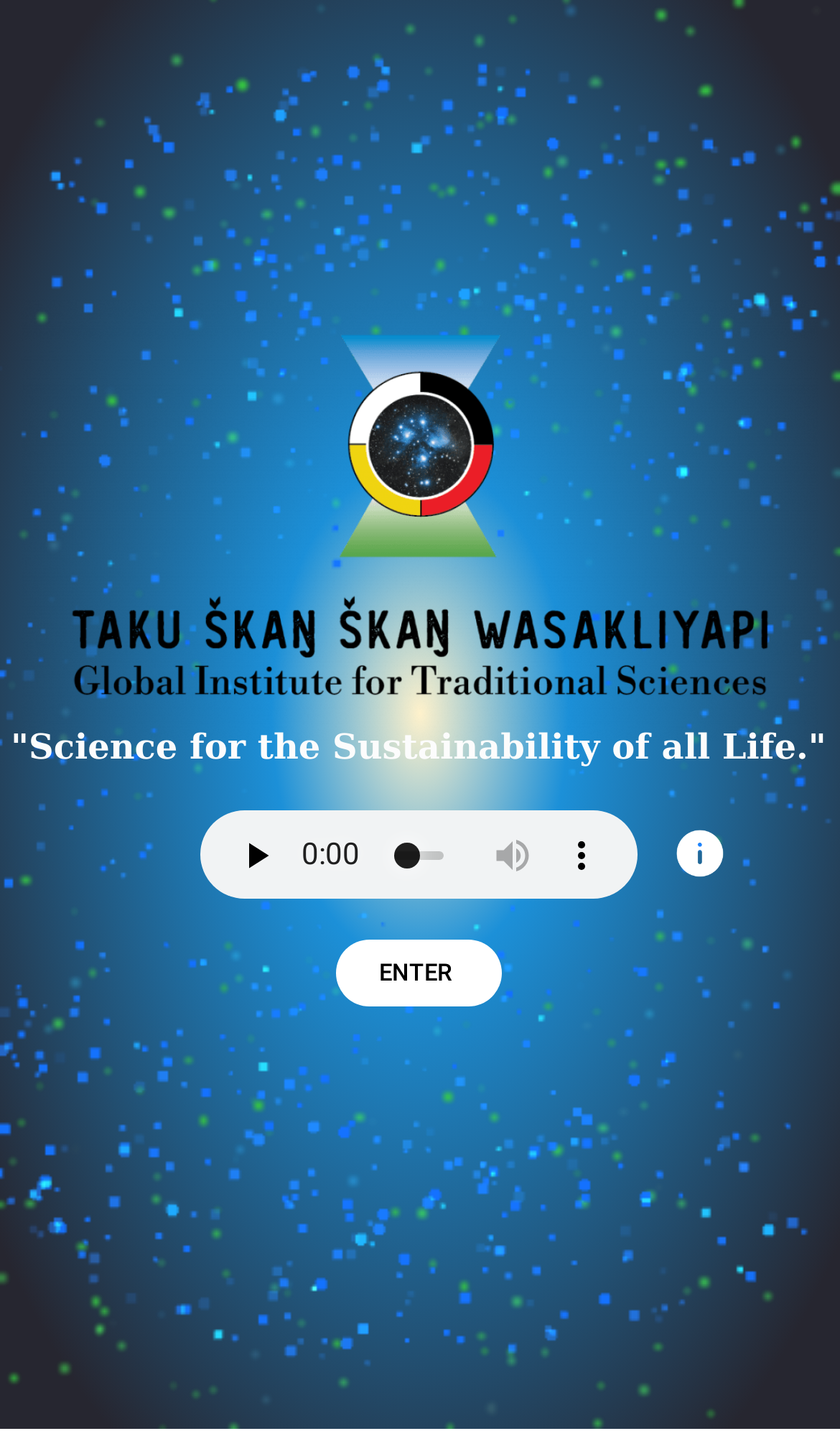From the given element description: "Enter", find the bounding box for the UI element. Provide the coordinates as four float numbers between 0 and 1, in the order [left, top, right, bottom].

[0.4, 0.657, 0.597, 0.703]